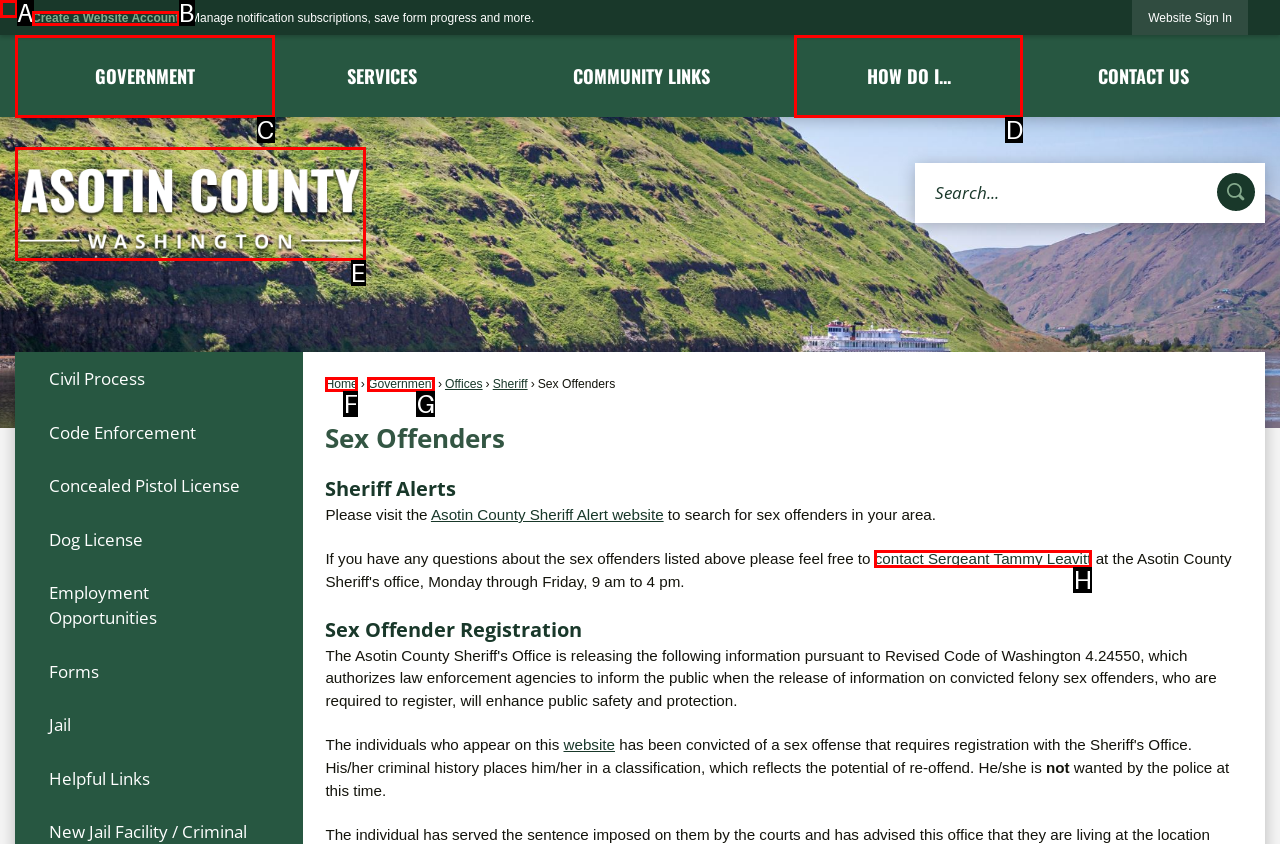Please identify the correct UI element to click for the task: Contact Sergeant Tammy Leavitt Respond with the letter of the appropriate option.

H